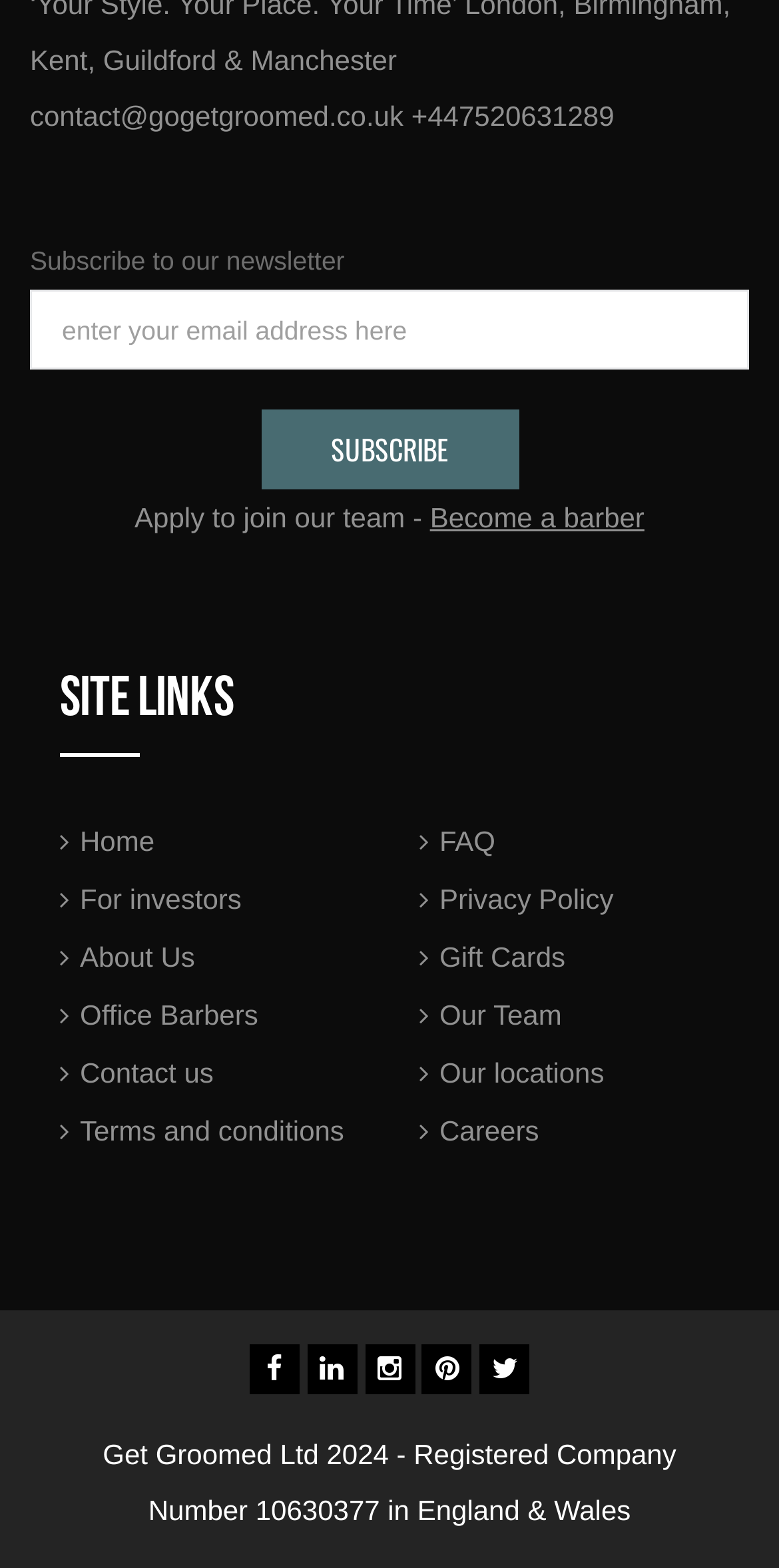Based on the image, please elaborate on the answer to the following question:
What is the company's email address?

The company's email address can be found at the top of the webpage, where it is displayed as a static text element.